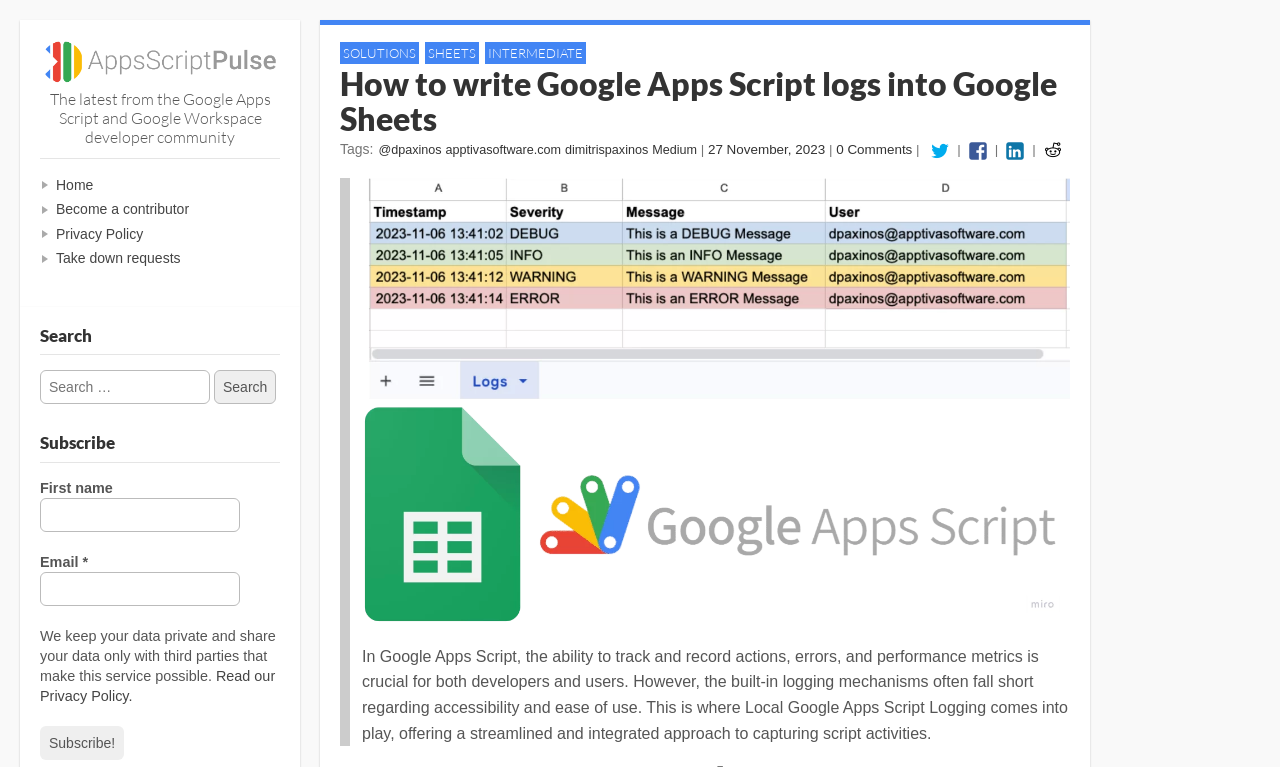Specify the bounding box coordinates (top-left x, top-left y, bottom-right x, bottom-right y) of the UI element in the screenshot that matches this description: Read our Privacy Policy.

[0.031, 0.87, 0.215, 0.917]